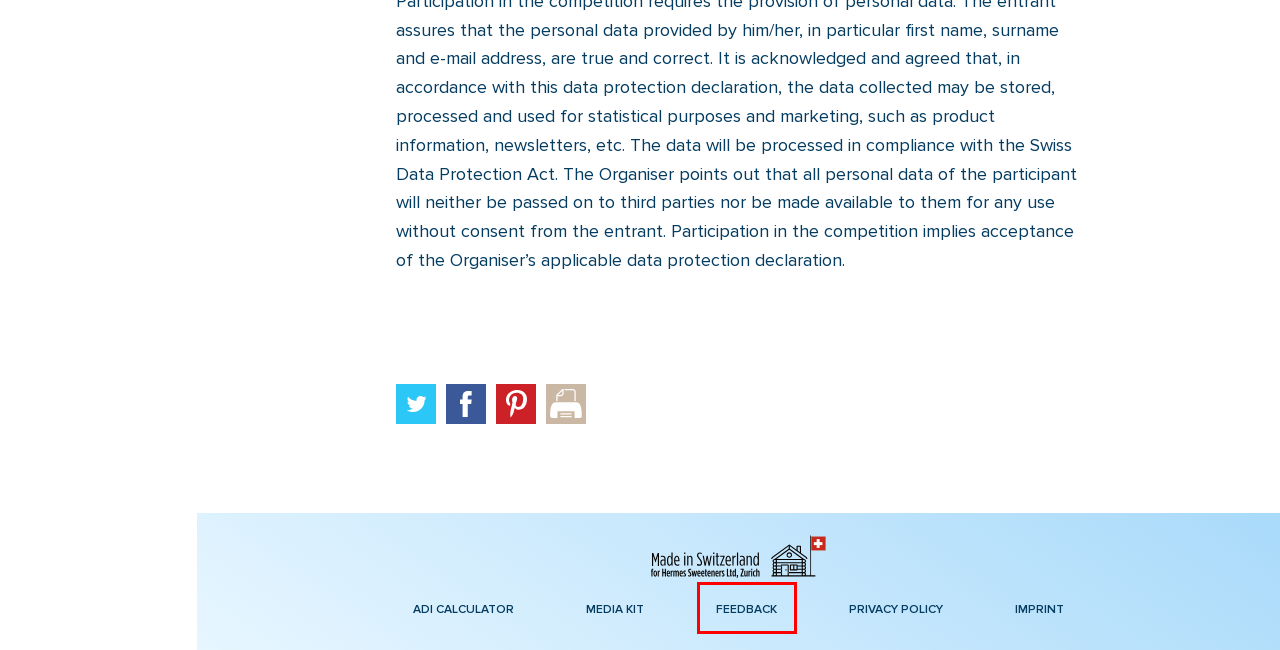You have a screenshot of a webpage with a red bounding box around an element. Choose the best matching webpage description that would appear after clicking the highlighted element. Here are the candidates:
A. Hermesetas Sweeteners - HERMESETAS AU
B. News - HERMESETAS AU
C. Privacy Policy - HERMESETAS AU
D. Where to buy - HERMESETAS AU
E. Imprint - HERMESETAS AU
F. Feedback - HERMESETAS AU
G. Media Kit - HERMESETAS AU
H. ADI Calculator - HERMESETAS AU

F